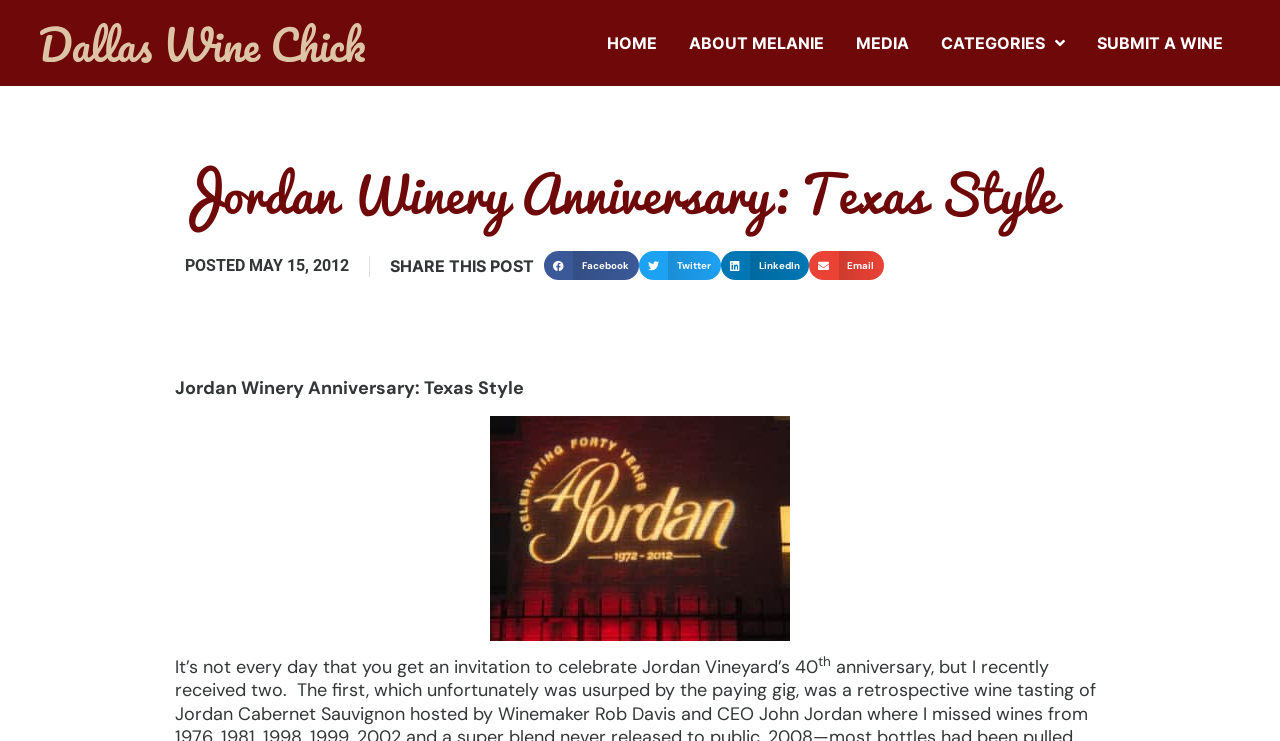Please find and give the text of the main heading on the webpage.

Jordan Winery Anniversary: Texas Style